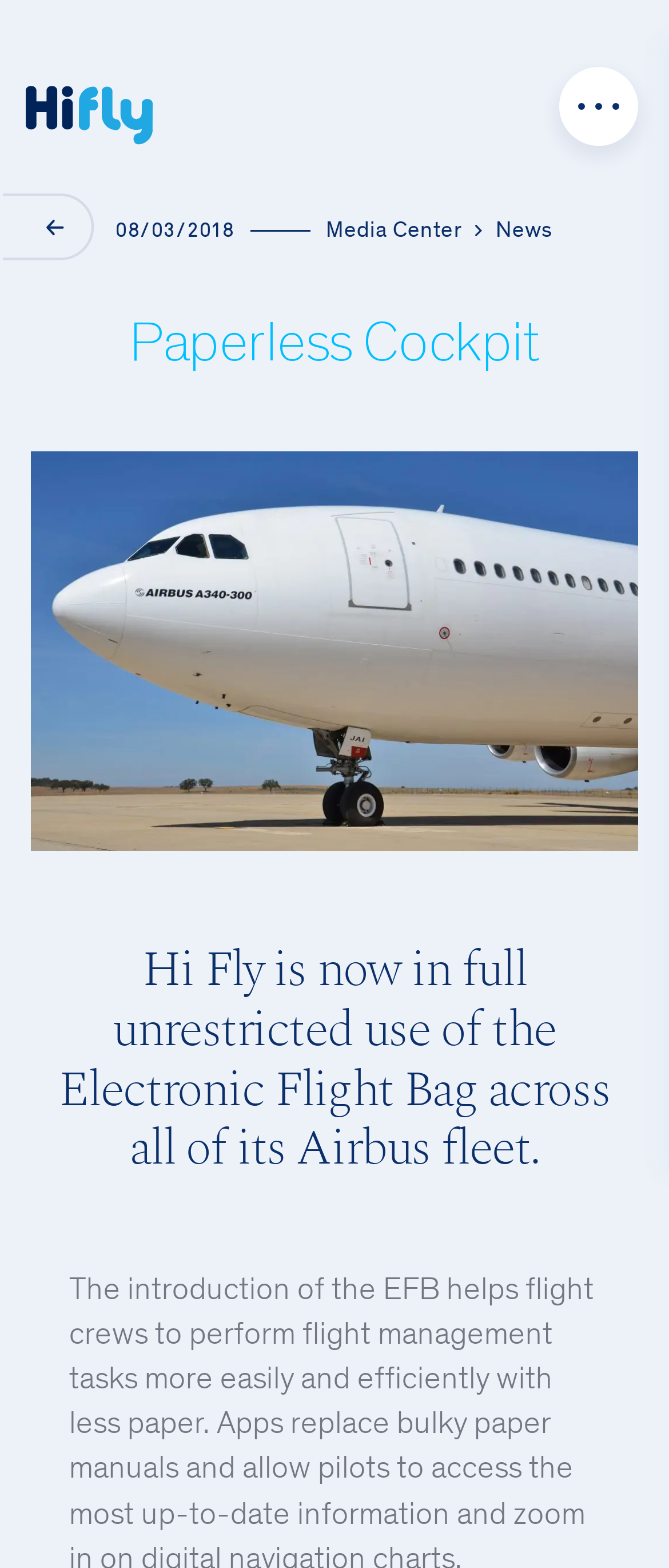Answer the question using only a single word or phrase: 
What is the purpose of the Electronic Flight Bag?

Not specified